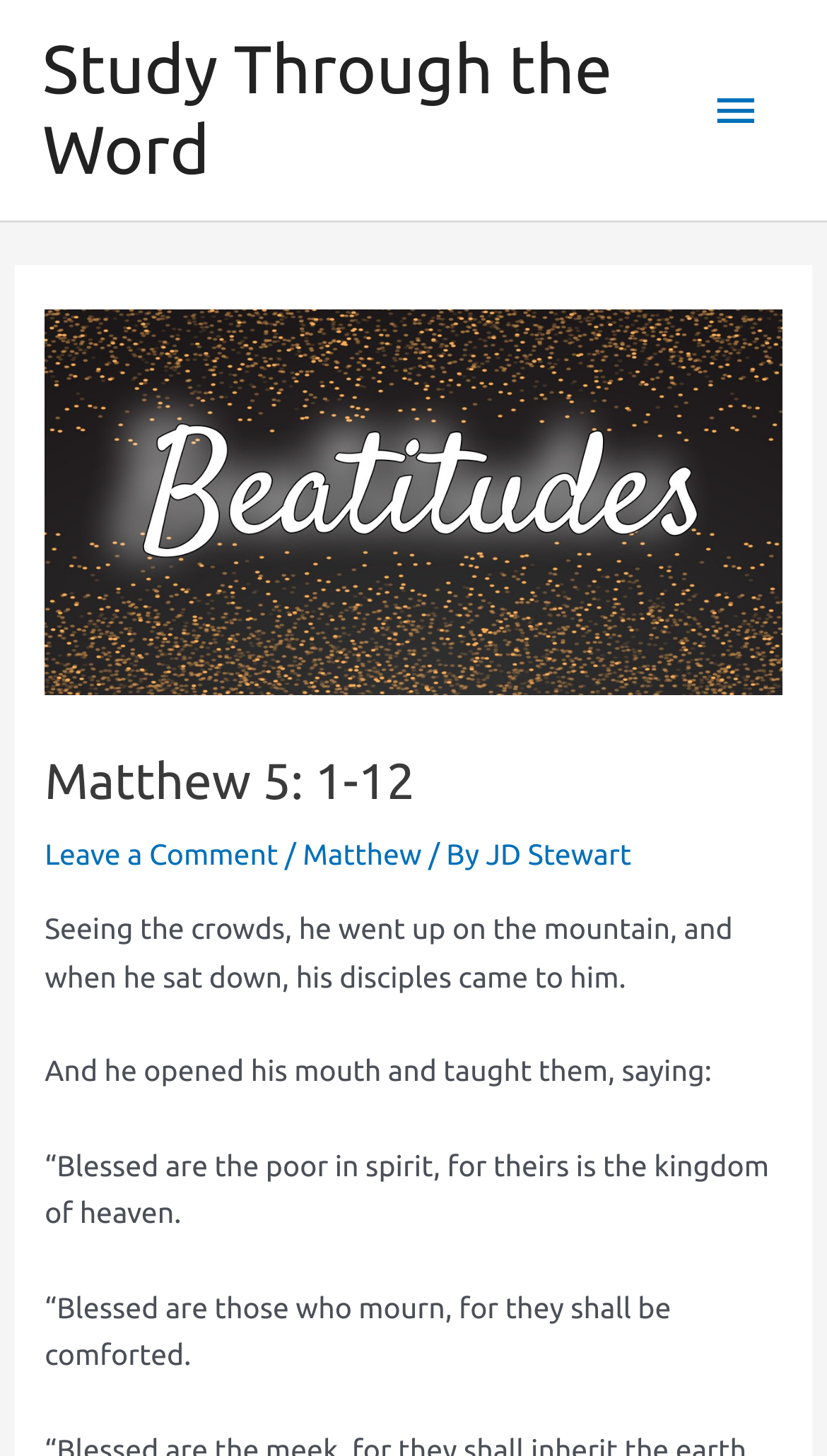Who is the author of the article?
Using the image as a reference, answer with just one word or a short phrase.

JD Stewart